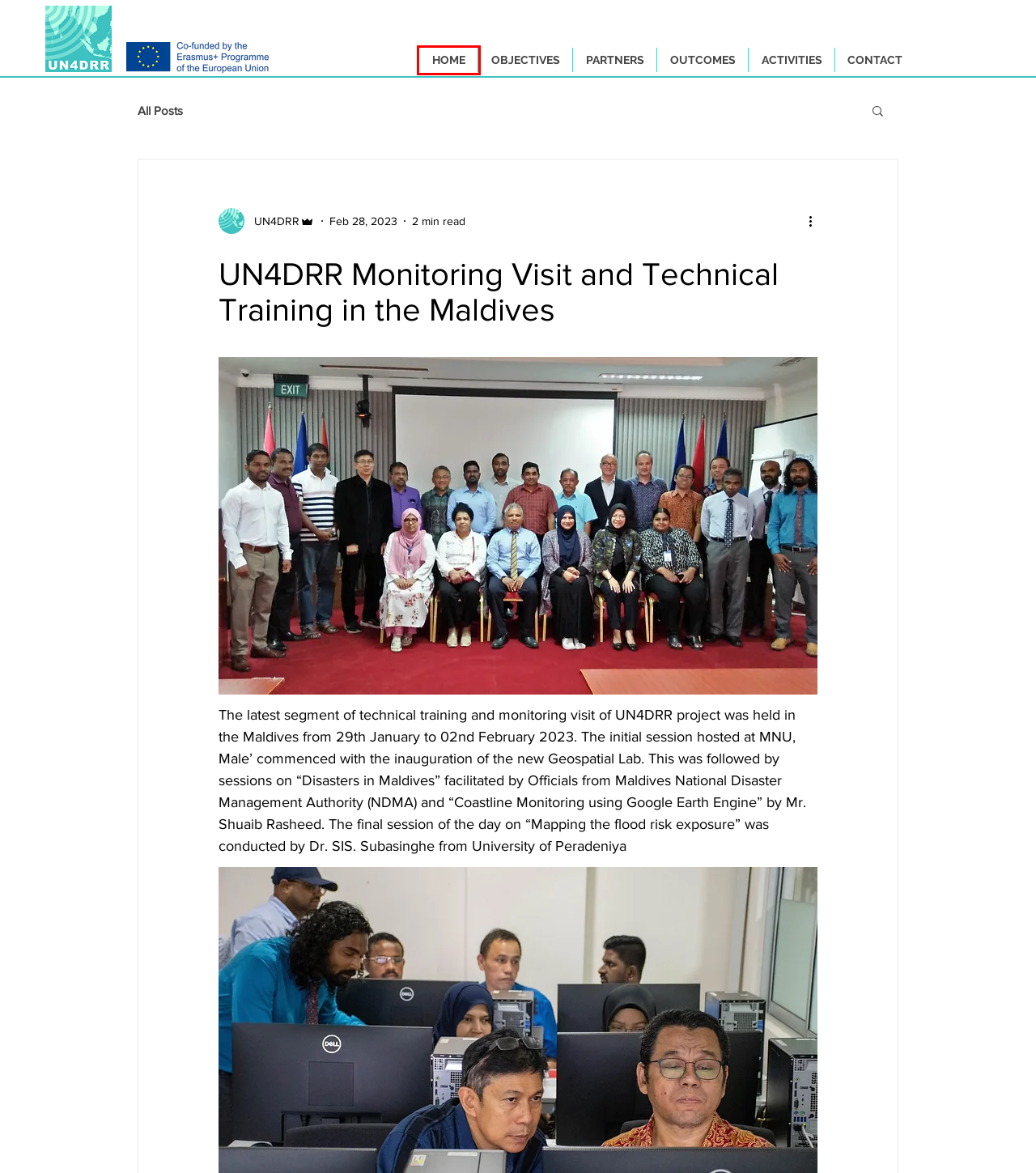You see a screenshot of a webpage with a red bounding box surrounding an element. Pick the webpage description that most accurately represents the new webpage after interacting with the element in the red bounding box. The options are:
A. The final event of UN4DRR kicked off in Sri Lanka
B. NEWS | UN4DRR
C. University Network | UN4DRR
D. International Symposium on Disaster Risk Reduction and Climate Change. Male’, Maldives.
E. PARTNERS | UN4DRR
F. OBJECTIVES | UN4DRR
G. OUTCOMES | UN4DRR
H. The final technical training and monitoring sessions completed in Brussels.

C